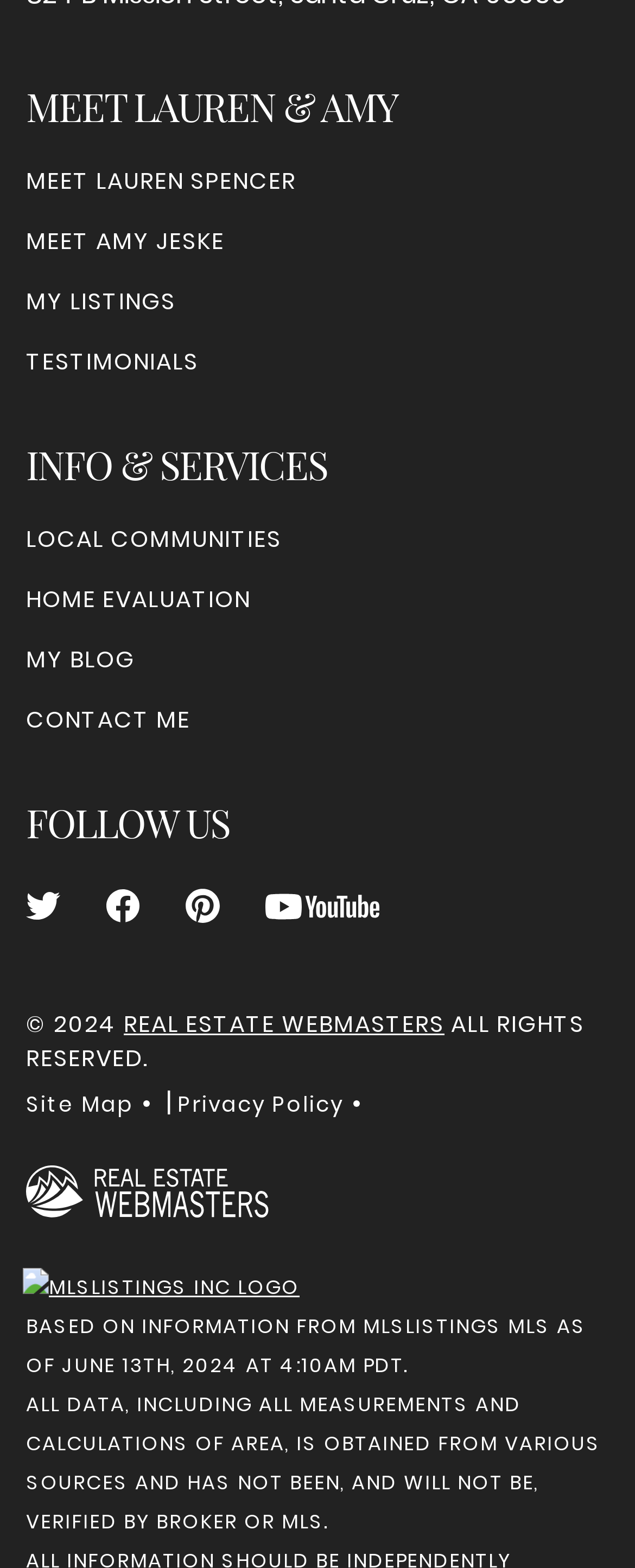Please locate the bounding box coordinates of the region I need to click to follow this instruction: "Check the company's references and testimonials".

None